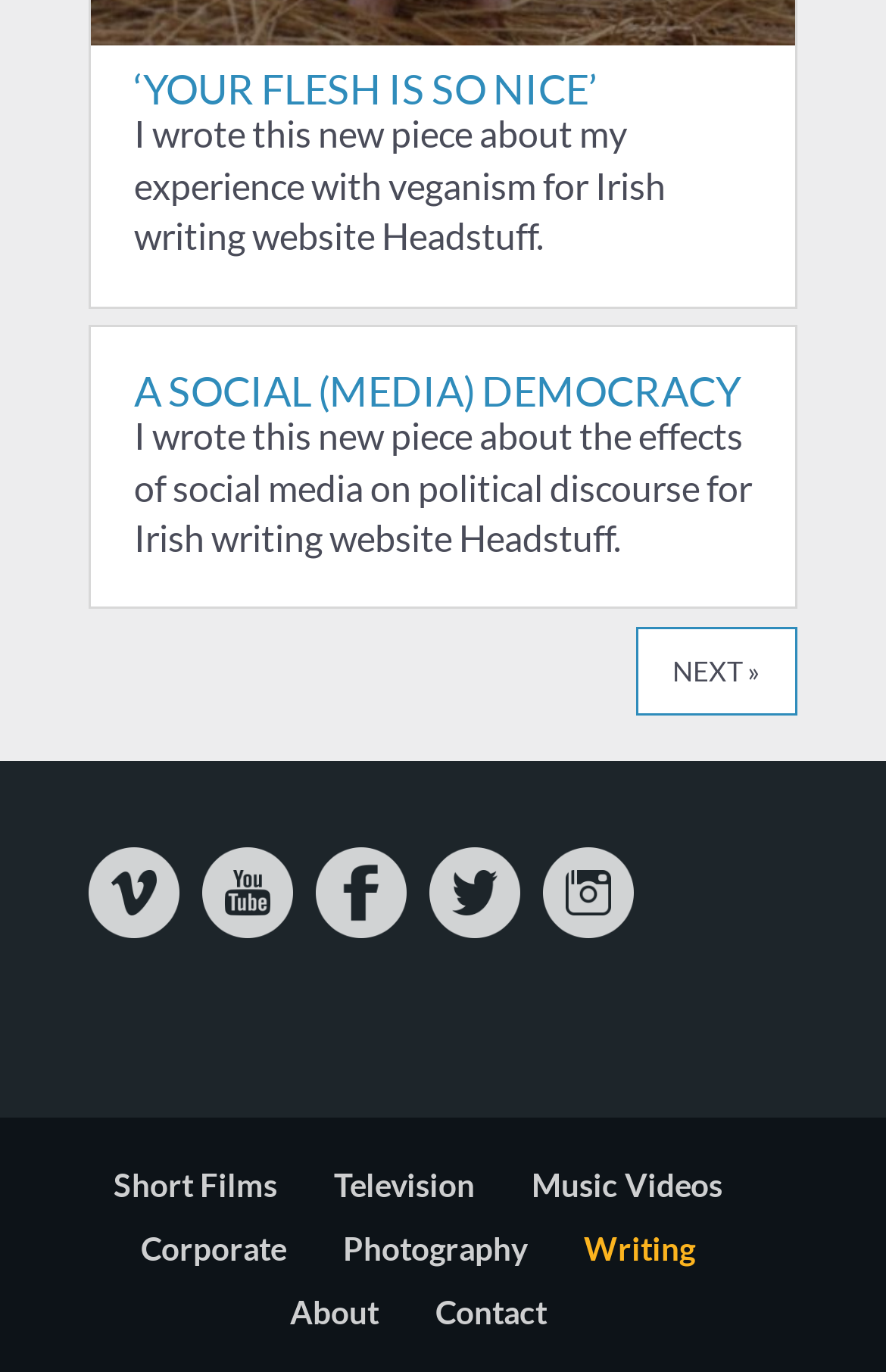What is the title of the second article?
Please provide a single word or phrase answer based on the image.

A SOCIAL (MEDIA) DEMOCRACY